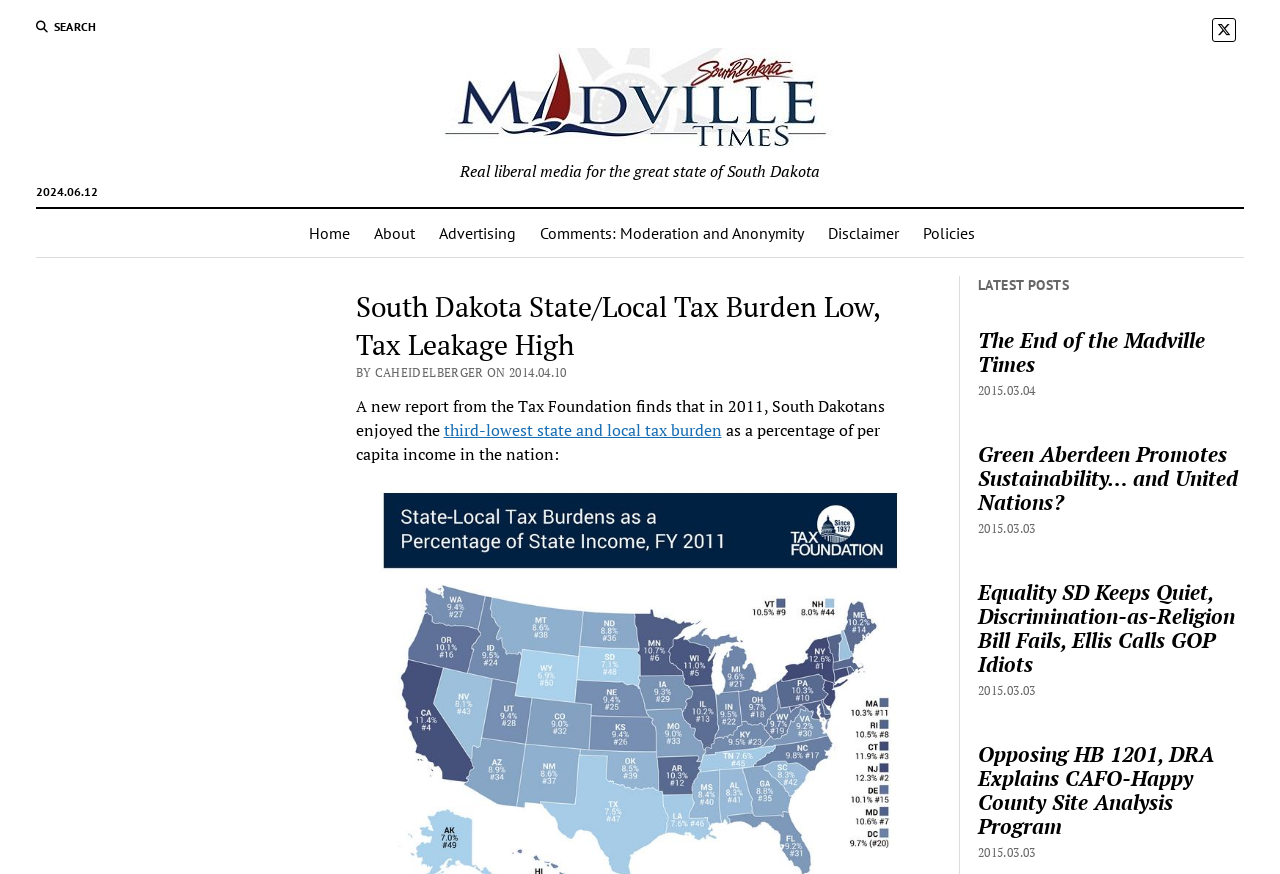Please give a concise answer to this question using a single word or phrase: 
What is the topic of the article?

Tax burden